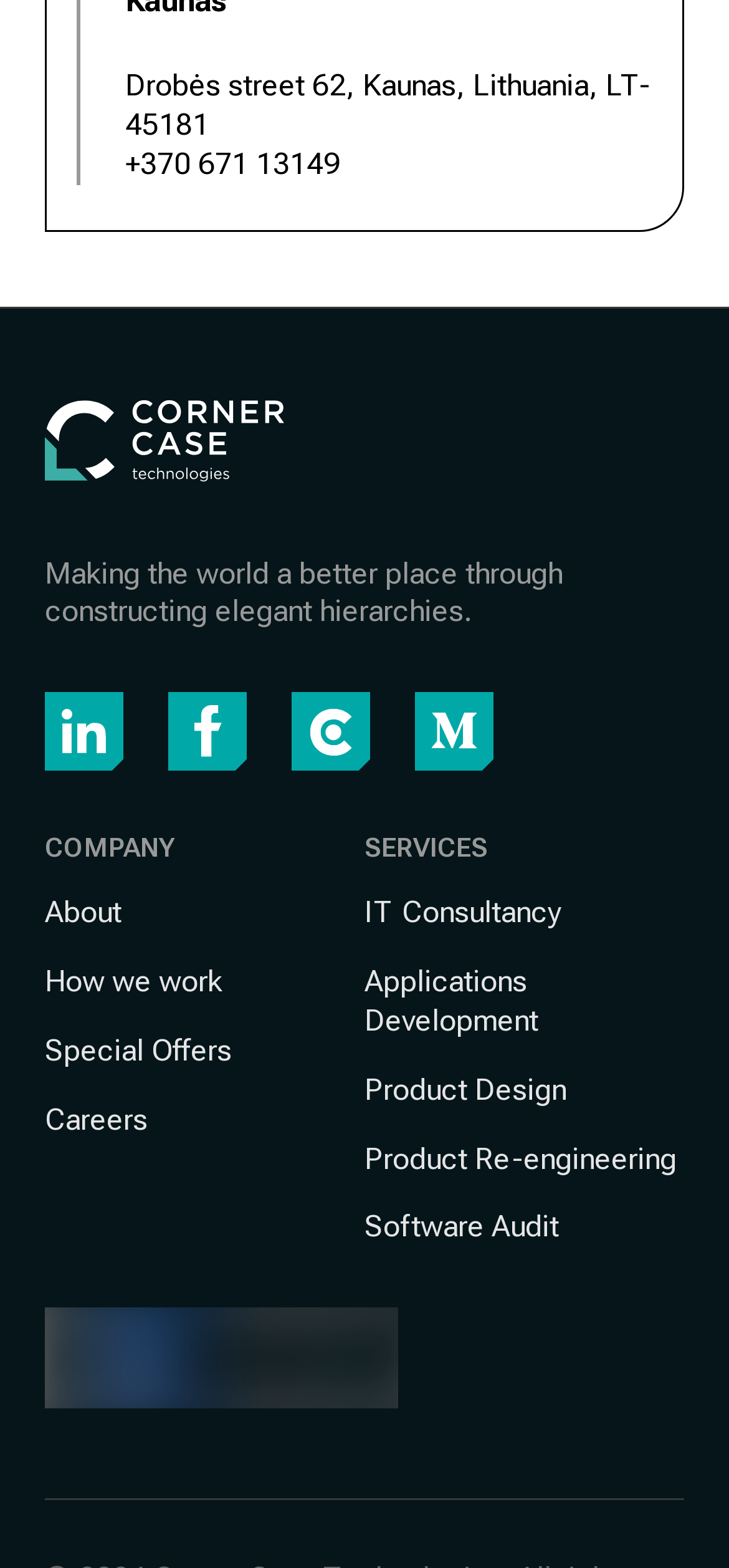Determine the bounding box coordinates of the clickable element necessary to fulfill the instruction: "Explore IT Consultancy services". Provide the coordinates as four float numbers within the 0 to 1 range, i.e., [left, top, right, bottom].

[0.5, 0.571, 0.769, 0.595]